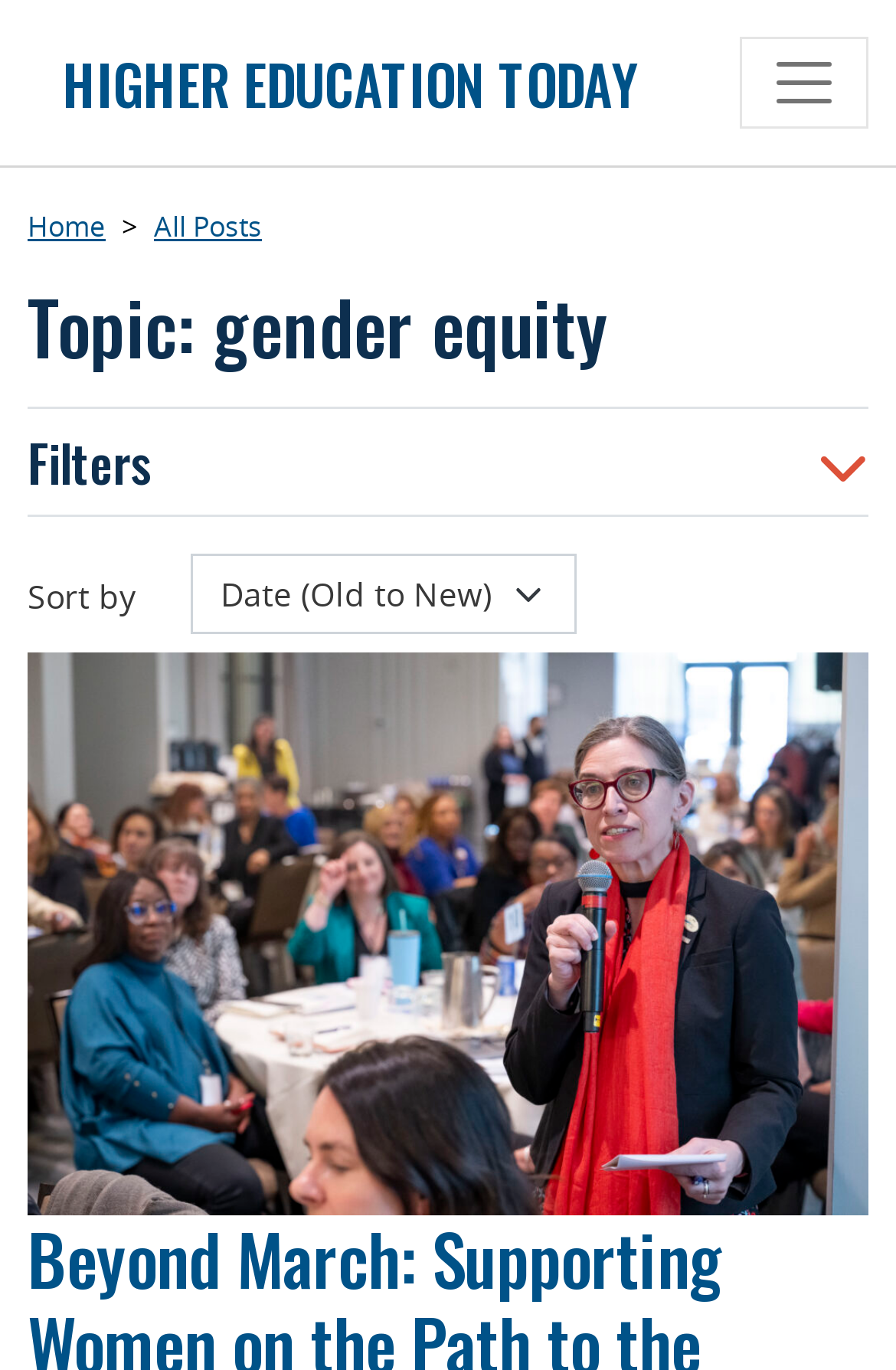Determine the main heading text of the webpage.

Topic: gender equity